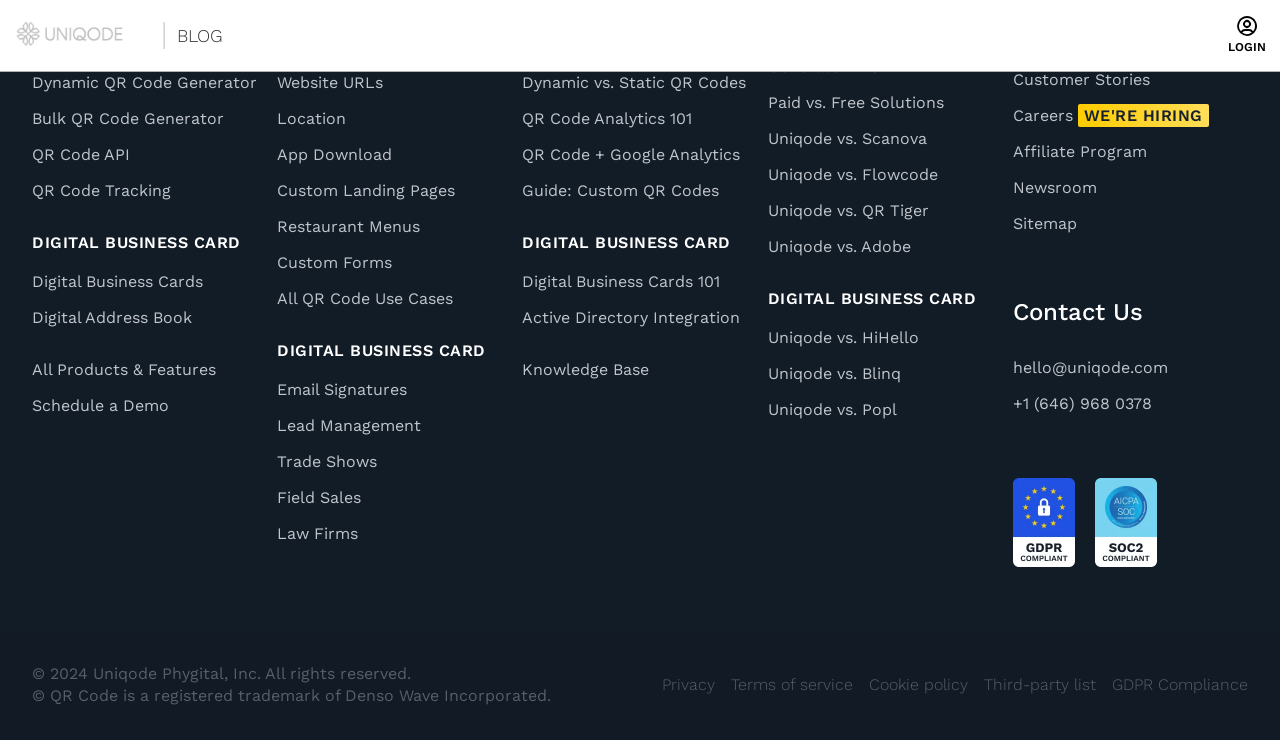Can you show the bounding box coordinates of the region to click on to complete the task described in the instruction: "Click on the 'QR Code Generator' link"?

[0.025, 0.05, 0.209, 0.077]